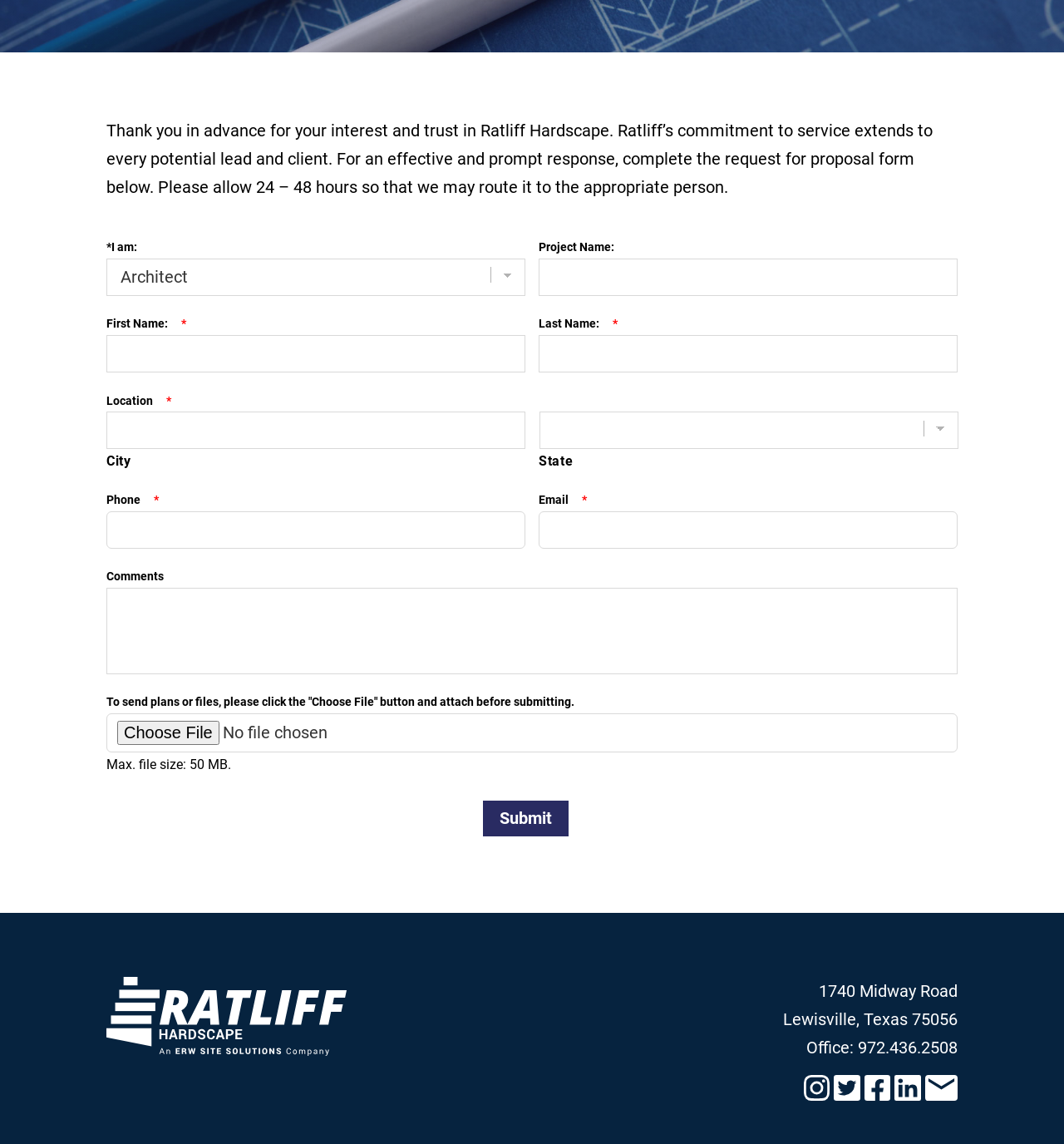Identify the bounding box for the UI element that is described as follows: "parent_node: City name="input_5.3"".

[0.1, 0.36, 0.494, 0.393]